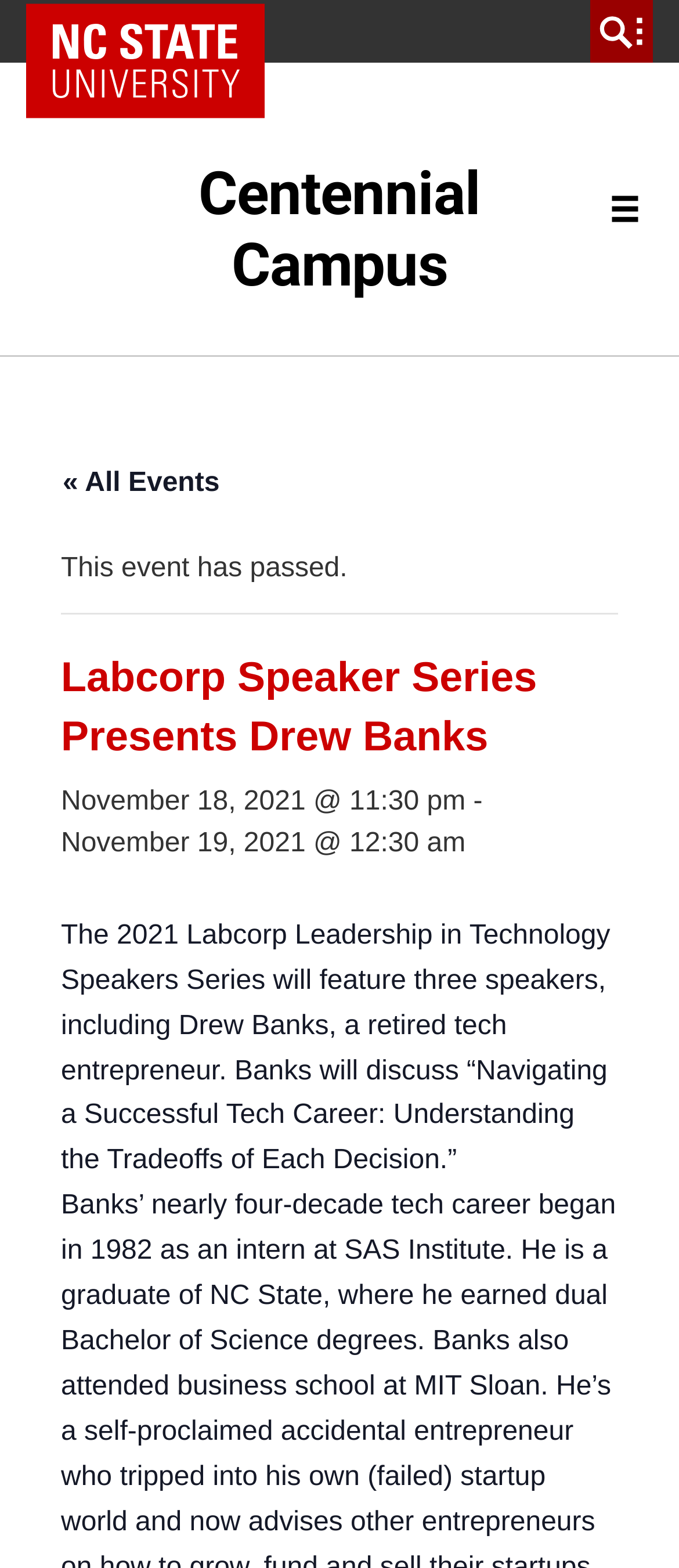What is the date of the event?
From the details in the image, answer the question comprehensively.

I found the answer by looking at the heading element that says 'November 18, 2021 @ 11:30 pm - November 19, 2021 @ 12:30 am'. The date of the event is November 18, 2021.